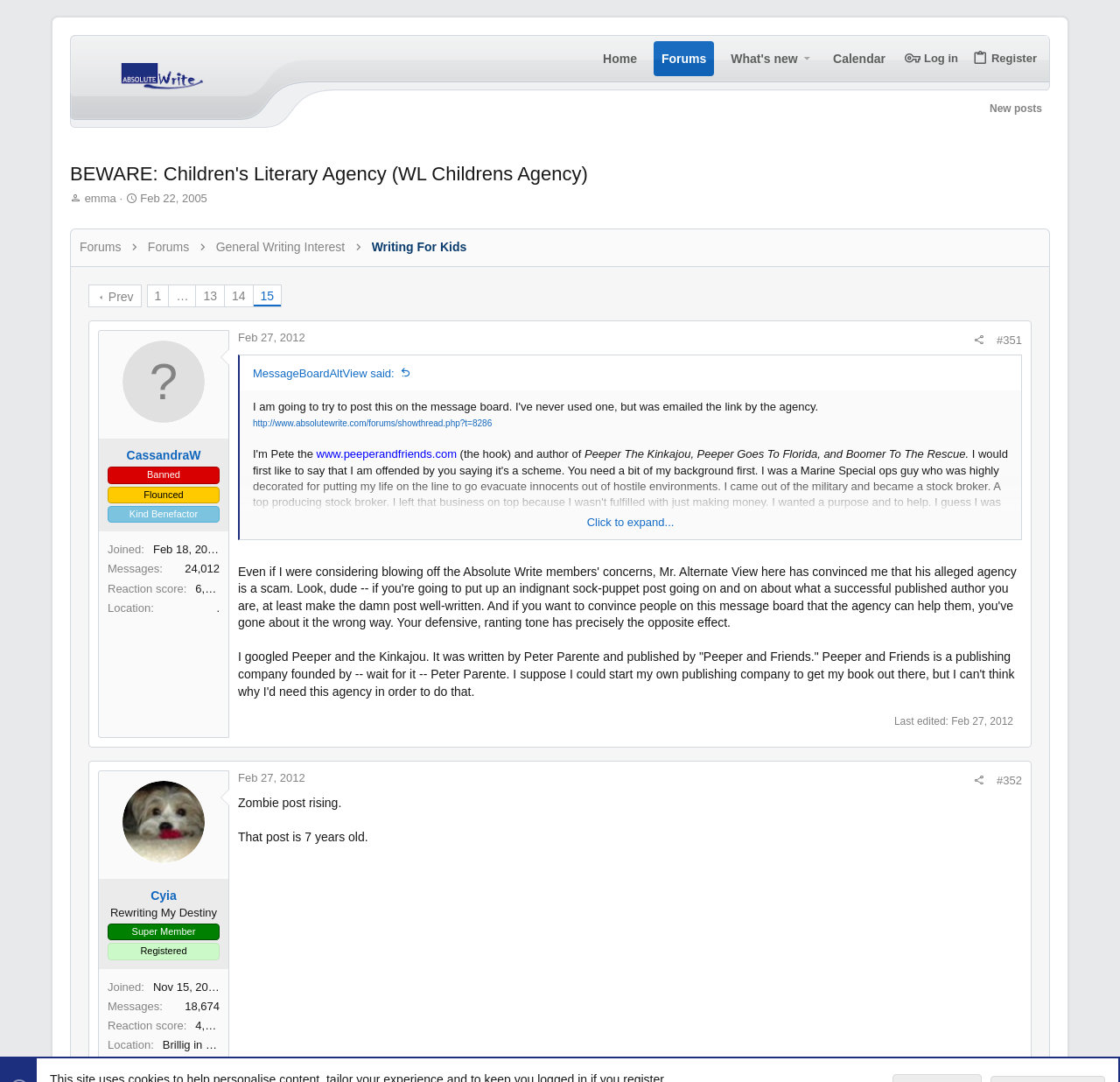Pinpoint the bounding box coordinates of the clickable element needed to complete the instruction: "Read the post by 'CassandraW'". The coordinates should be provided as four float numbers between 0 and 1: [left, top, right, bottom].

[0.096, 0.413, 0.196, 0.429]